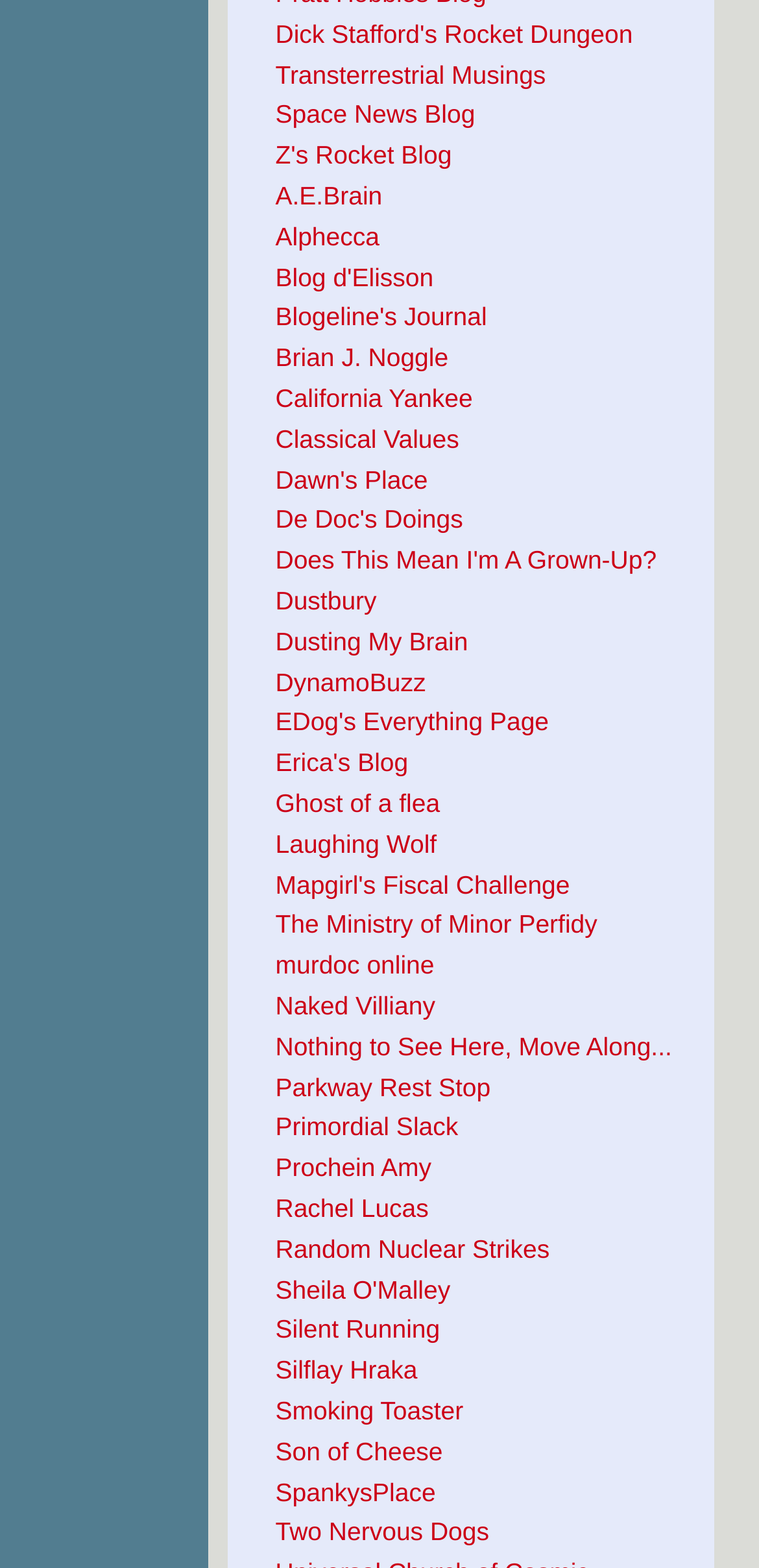Are all links on the same horizontal level? Examine the screenshot and reply using just one word or a brief phrase.

Yes